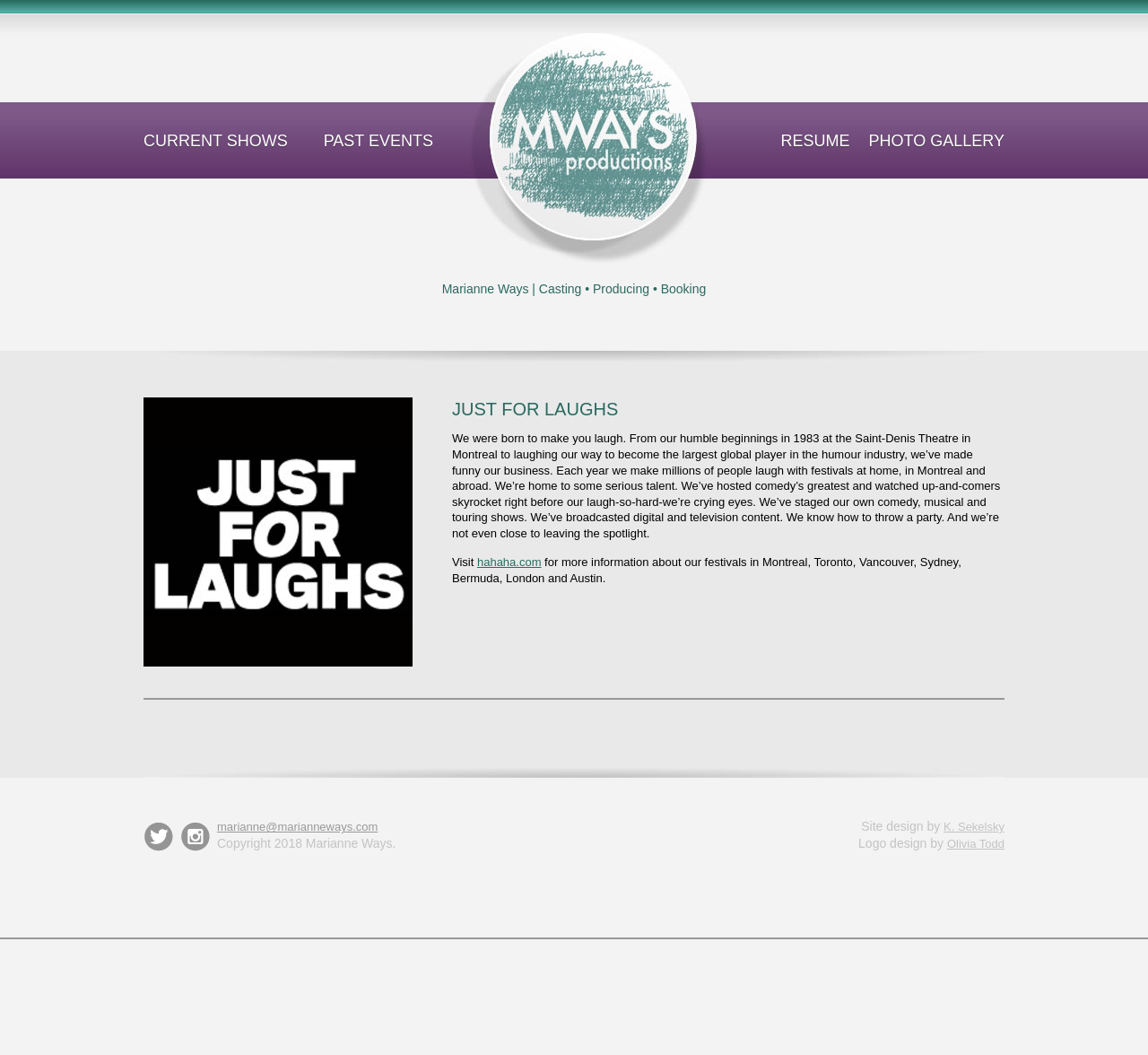Can you locate the main headline on this webpage and provide its text content?

JUST FOR LAUGHS